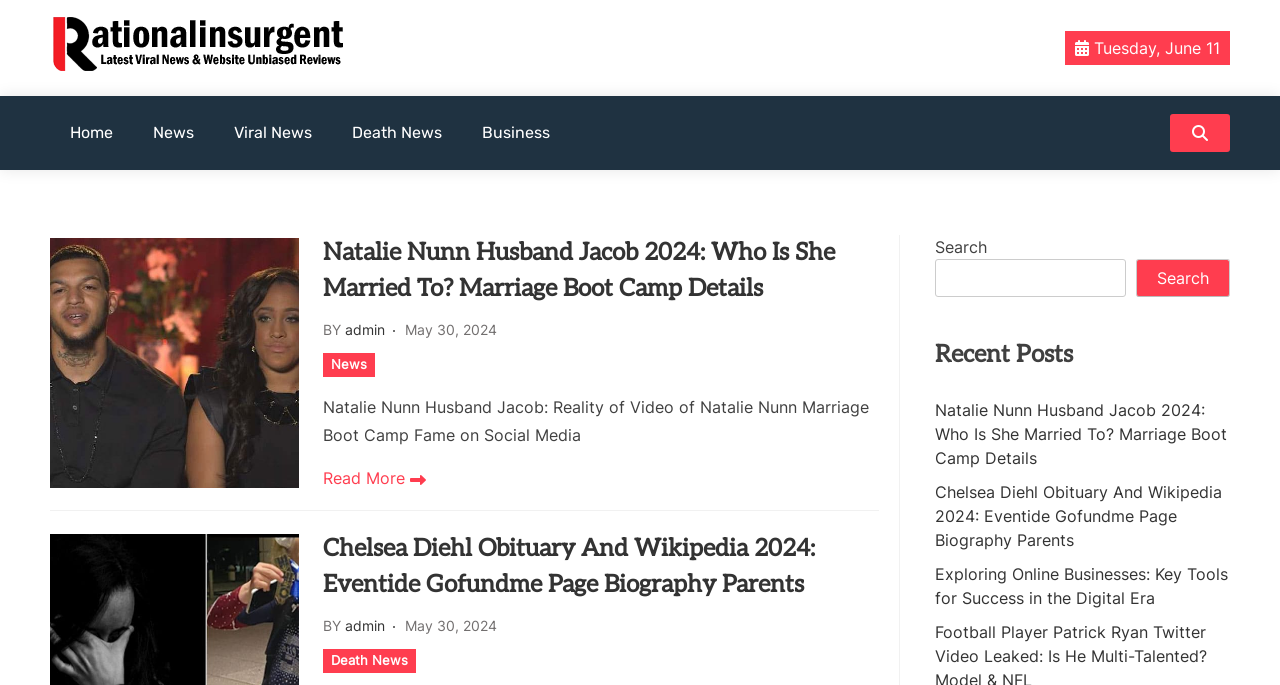Specify the bounding box coordinates of the element's region that should be clicked to achieve the following instruction: "View Chelsea Diehl Obituary And Wikipedia 2024". The bounding box coordinates consist of four float numbers between 0 and 1, in the format [left, top, right, bottom].

[0.253, 0.775, 0.686, 0.88]